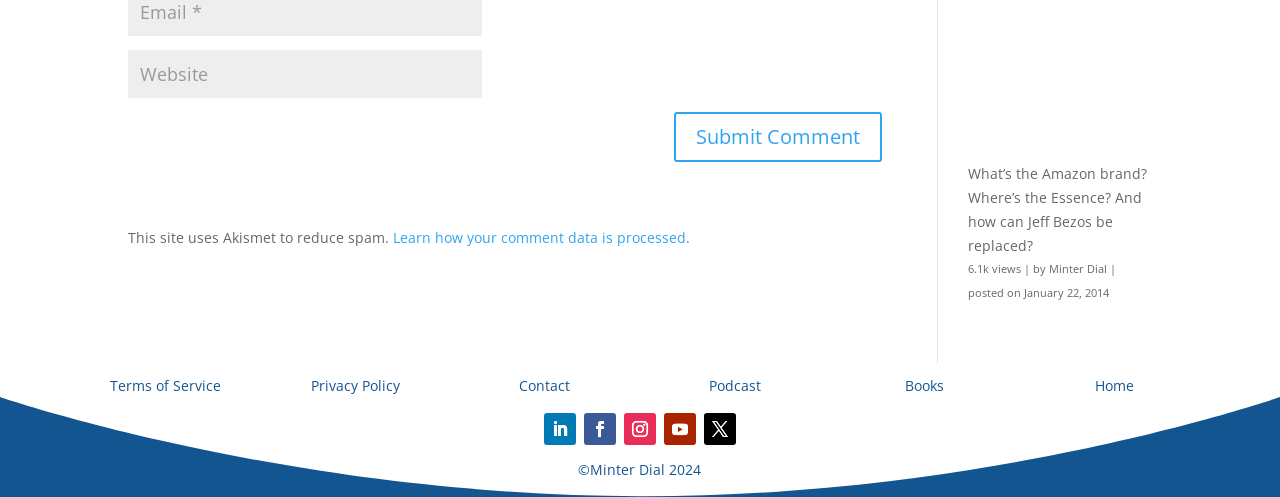Pinpoint the bounding box coordinates of the clickable area necessary to execute the following instruction: "Enter email address". The coordinates should be given as four float numbers between 0 and 1, namely [left, top, right, bottom].

[0.1, 0.101, 0.377, 0.198]